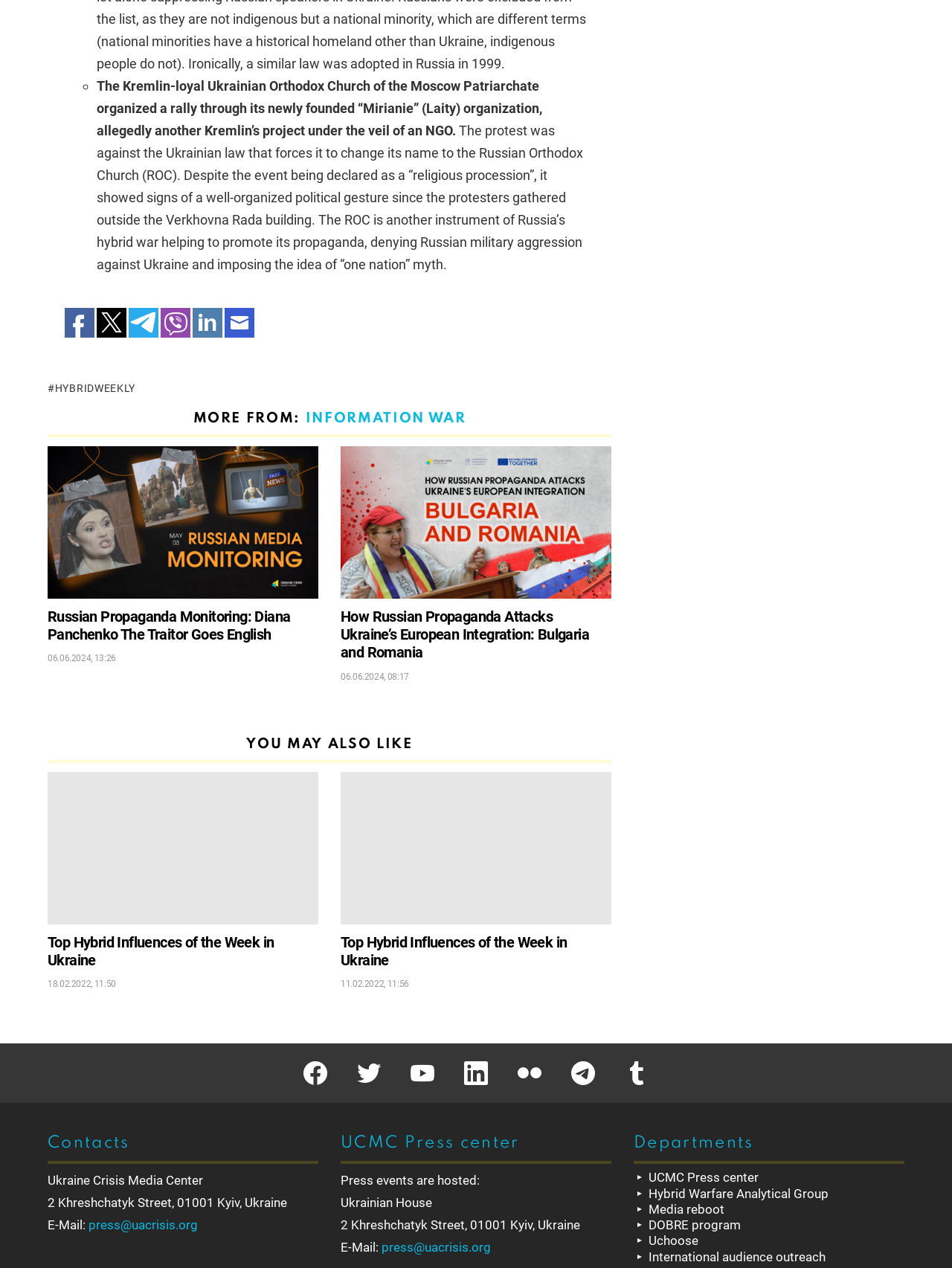Find the bounding box of the web element that fits this description: "DOBRE program".

[0.666, 0.96, 0.95, 0.973]